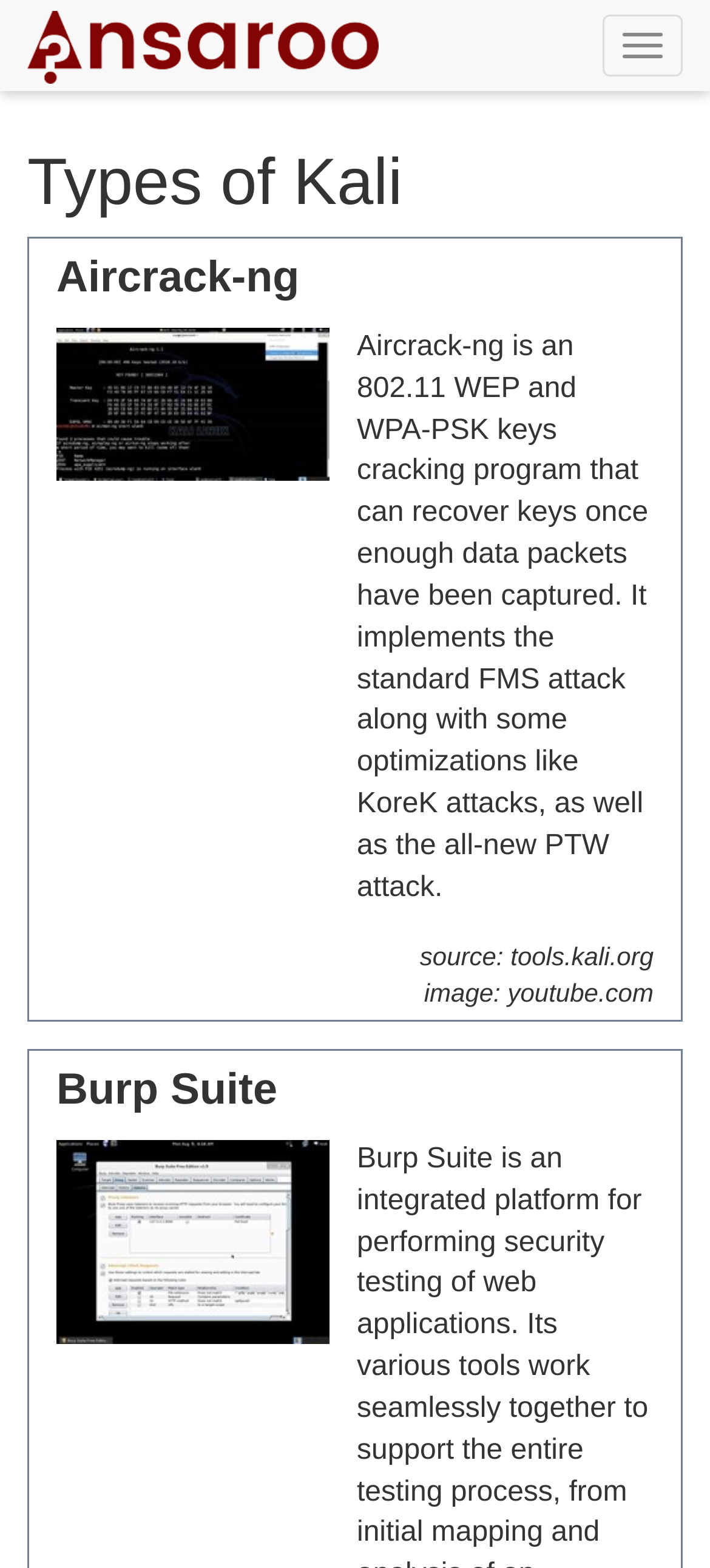Give the bounding box coordinates for the element described as: "parent_node: Toggle navigation".

[0.0, 0.0, 0.571, 0.058]